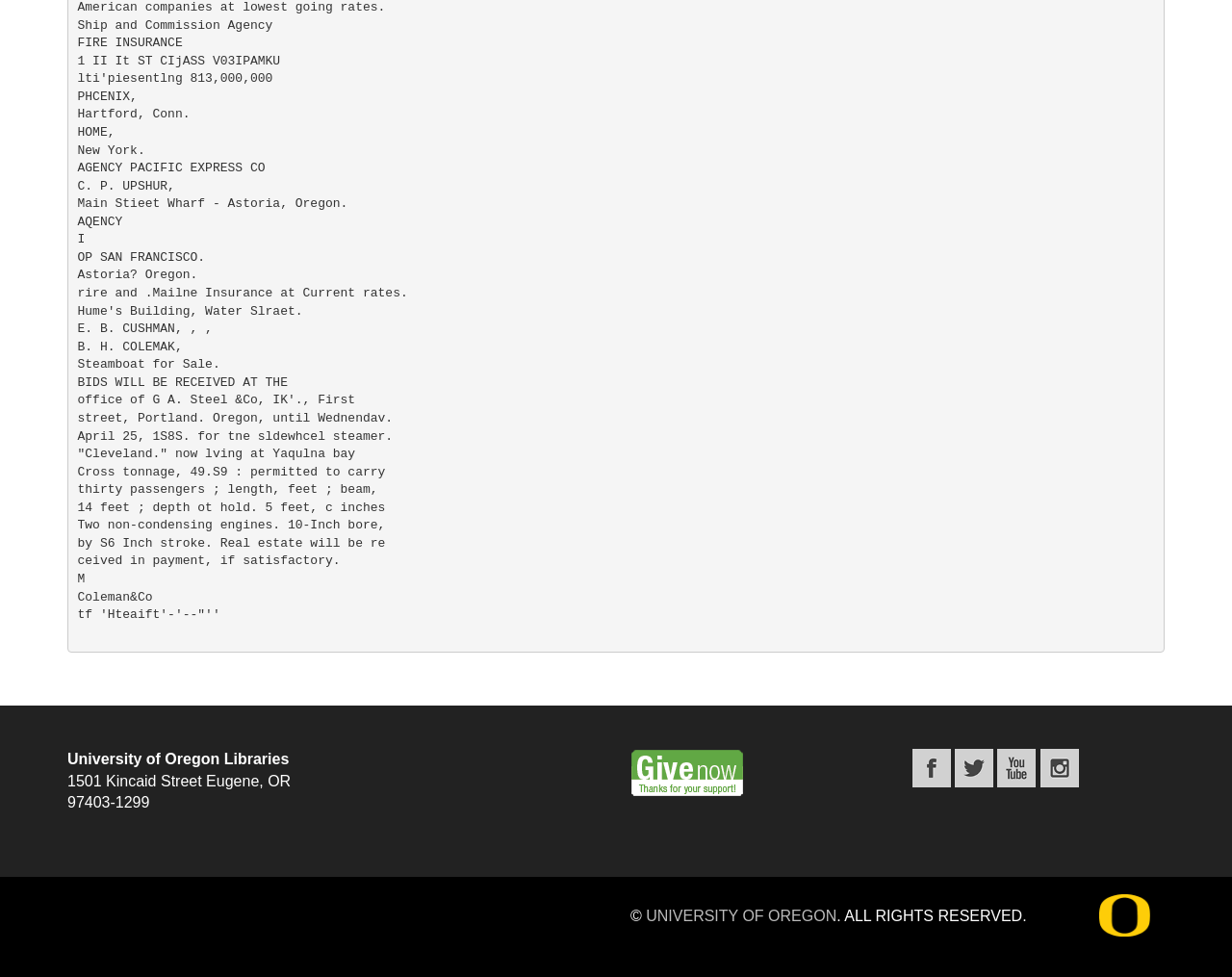Please use the details from the image to answer the following question comprehensively:
How many social media links are available on the webpage?

I counted the number of link elements with image children that have text descriptions like 'Facebook', 'Twitter', 'YouTube Channel', and 'Instagram', which are commonly used social media platforms.